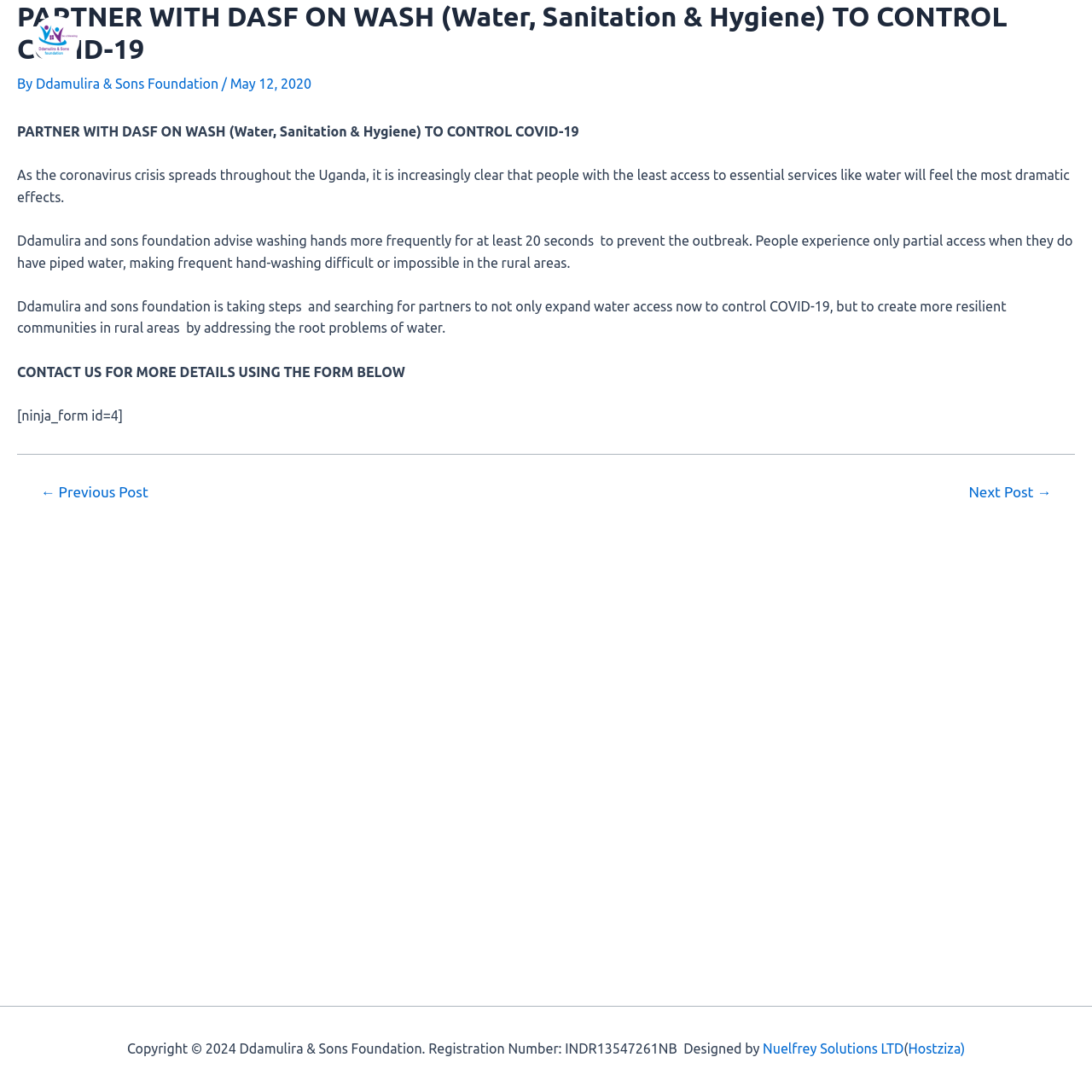What is the registration number of the foundation?
Please answer the question as detailed as possible based on the image.

I found the answer by looking at the footer section of the webpage, where the copyright information is displayed, which includes the registration number of the foundation.